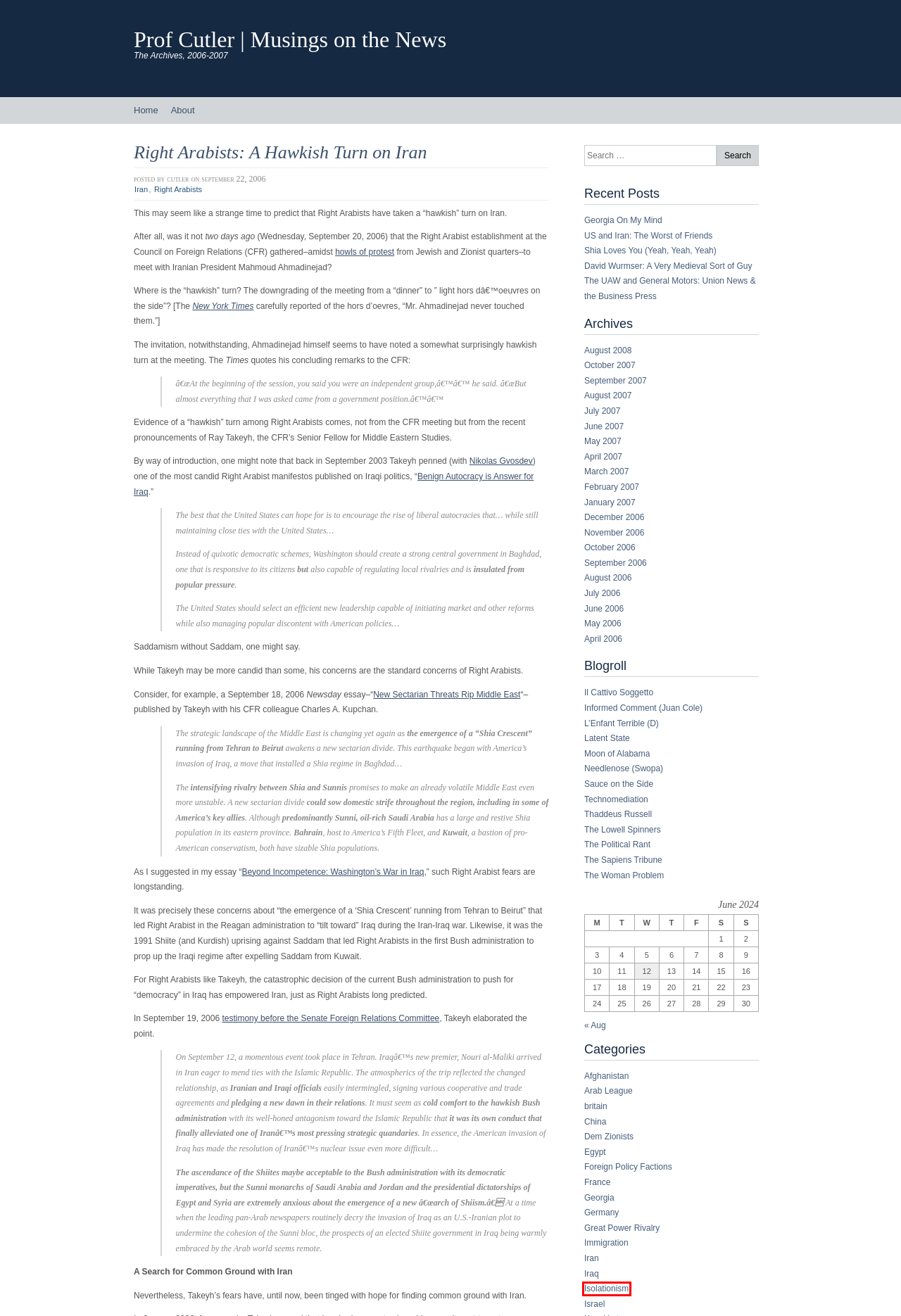Examine the screenshot of the webpage, which has a red bounding box around a UI element. Select the webpage description that best fits the new webpage after the element inside the red bounding box is clicked. Here are the choices:
A. France | Prof Cutler | Musings on the News
B. October | 2007 | Prof Cutler | Musings on the News
C. Georgia On My Mind | Prof Cutler | Musings on the News
D. July | 2006 | Prof Cutler | Musings on the News
E. Informed Comment
F. May | 2006 | Prof Cutler | Musings on the News
G. Isolationism | Prof Cutler | Musings on the News
H. June | 2006 | Prof Cutler | Musings on the News

G